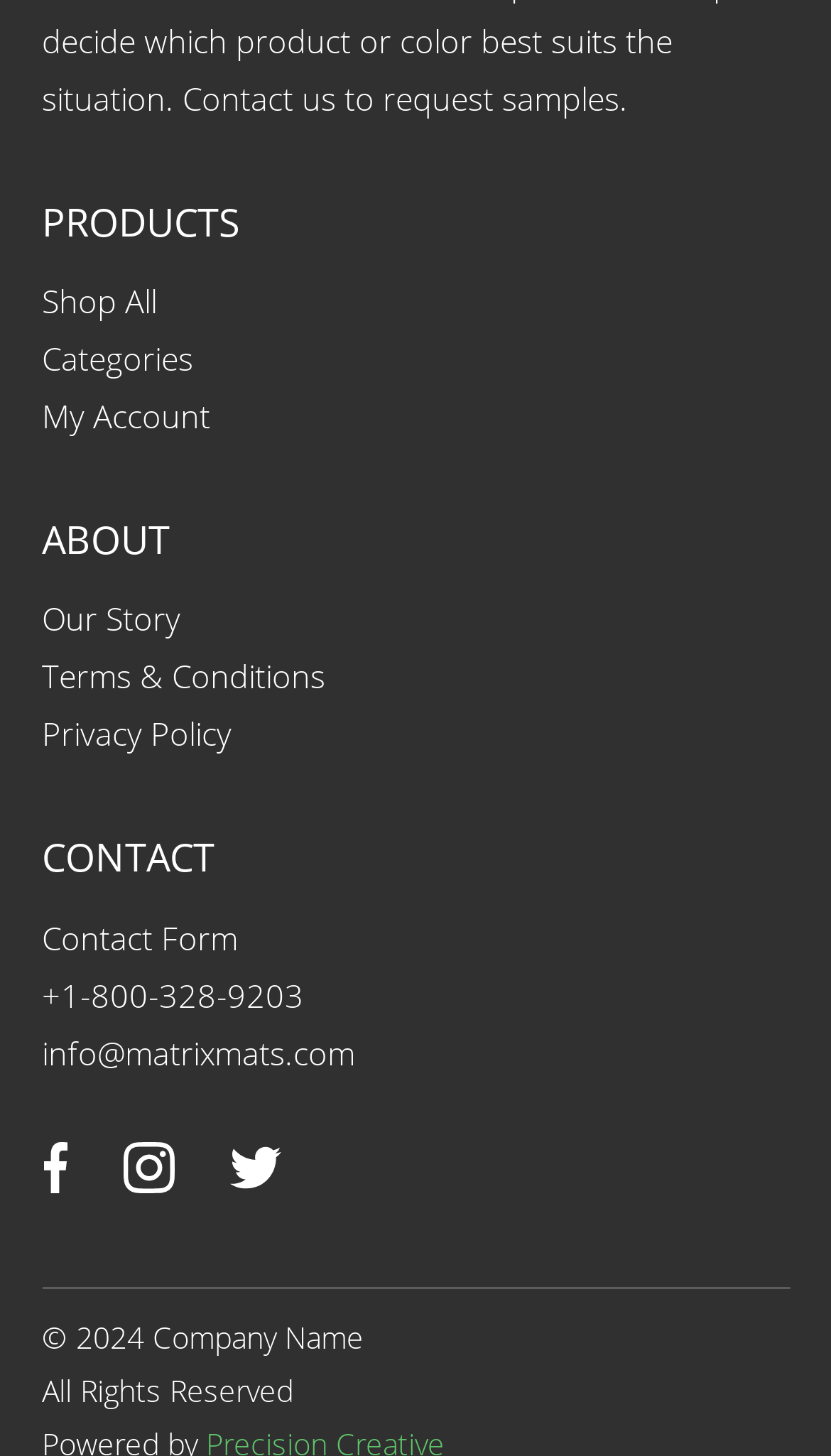What is the main category of products?
Examine the image and give a concise answer in one word or a short phrase.

Products